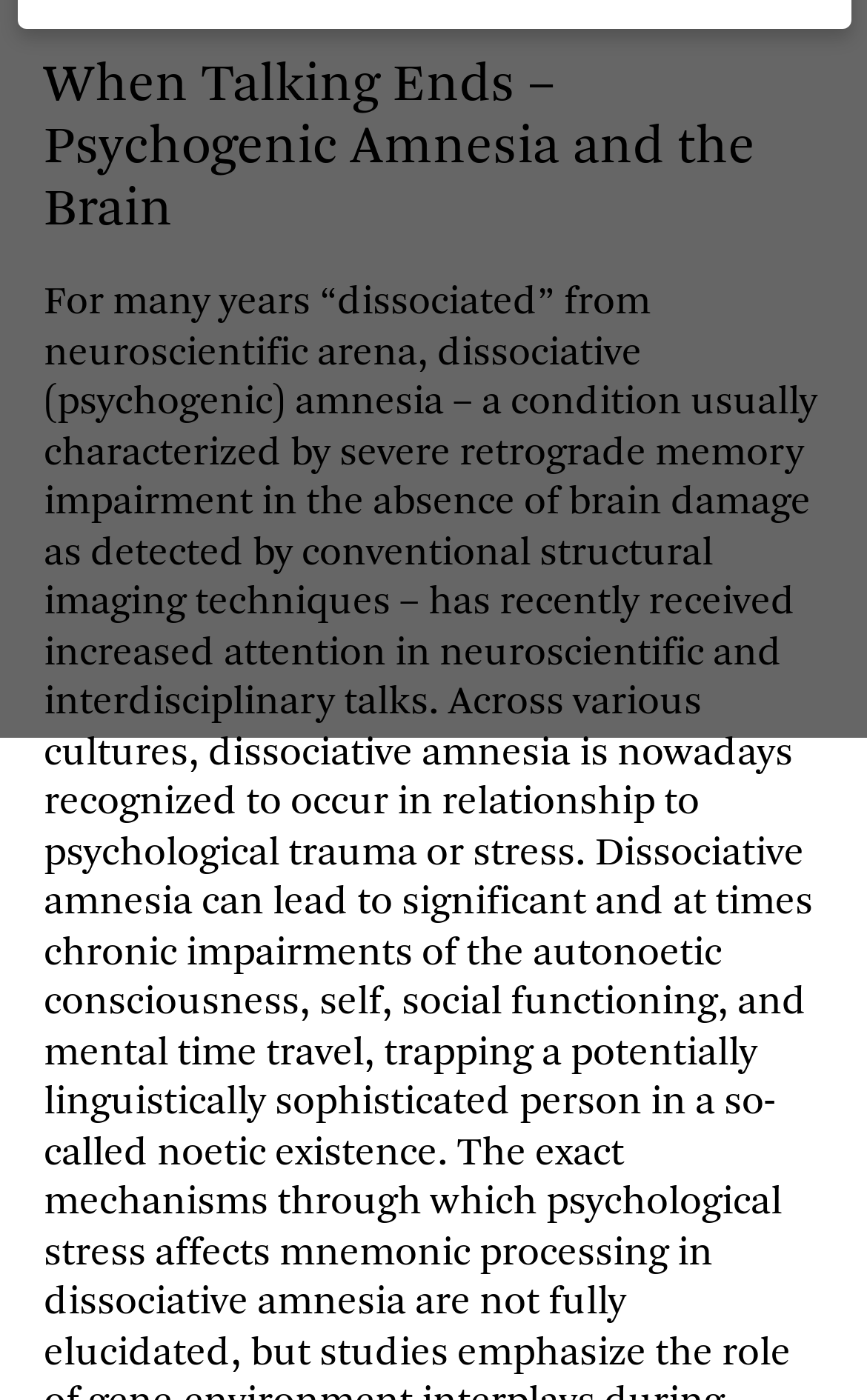From the webpage screenshot, predict the bounding box coordinates (top-left x, top-left y, bottom-right x, bottom-right y) for the UI element described here: Save

[0.62, 0.191, 0.797, 0.252]